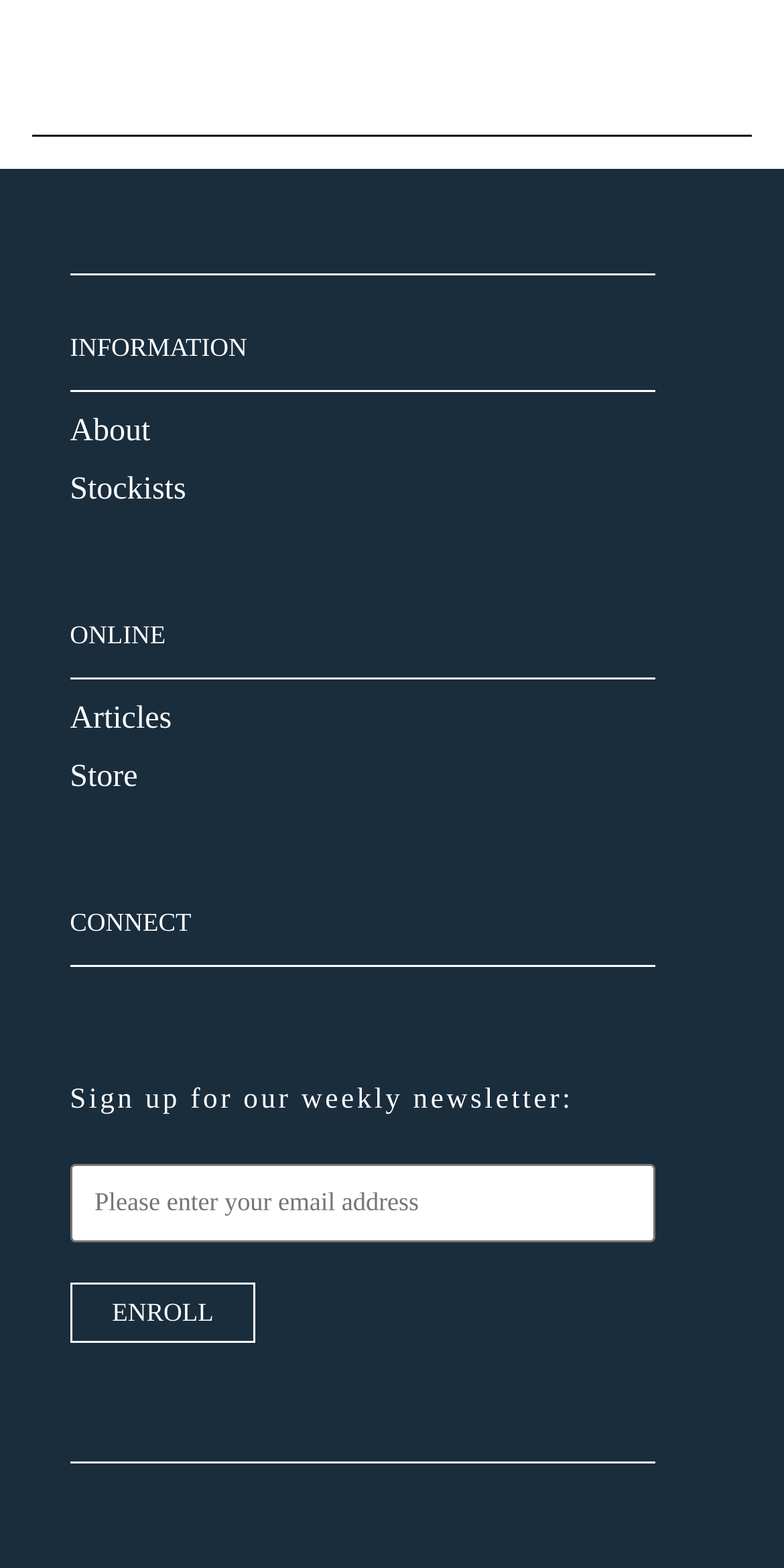How many links are there in the menu?
Answer the question with a thorough and detailed explanation.

There are 5 links in the menu, which are 'About', 'Stockists', 'Articles', 'Store', and they are located at the top of the webpage with bounding boxes of [0.089, 0.264, 0.192, 0.286], [0.089, 0.301, 0.237, 0.323], [0.089, 0.447, 0.219, 0.469], [0.089, 0.485, 0.176, 0.507] respectively.